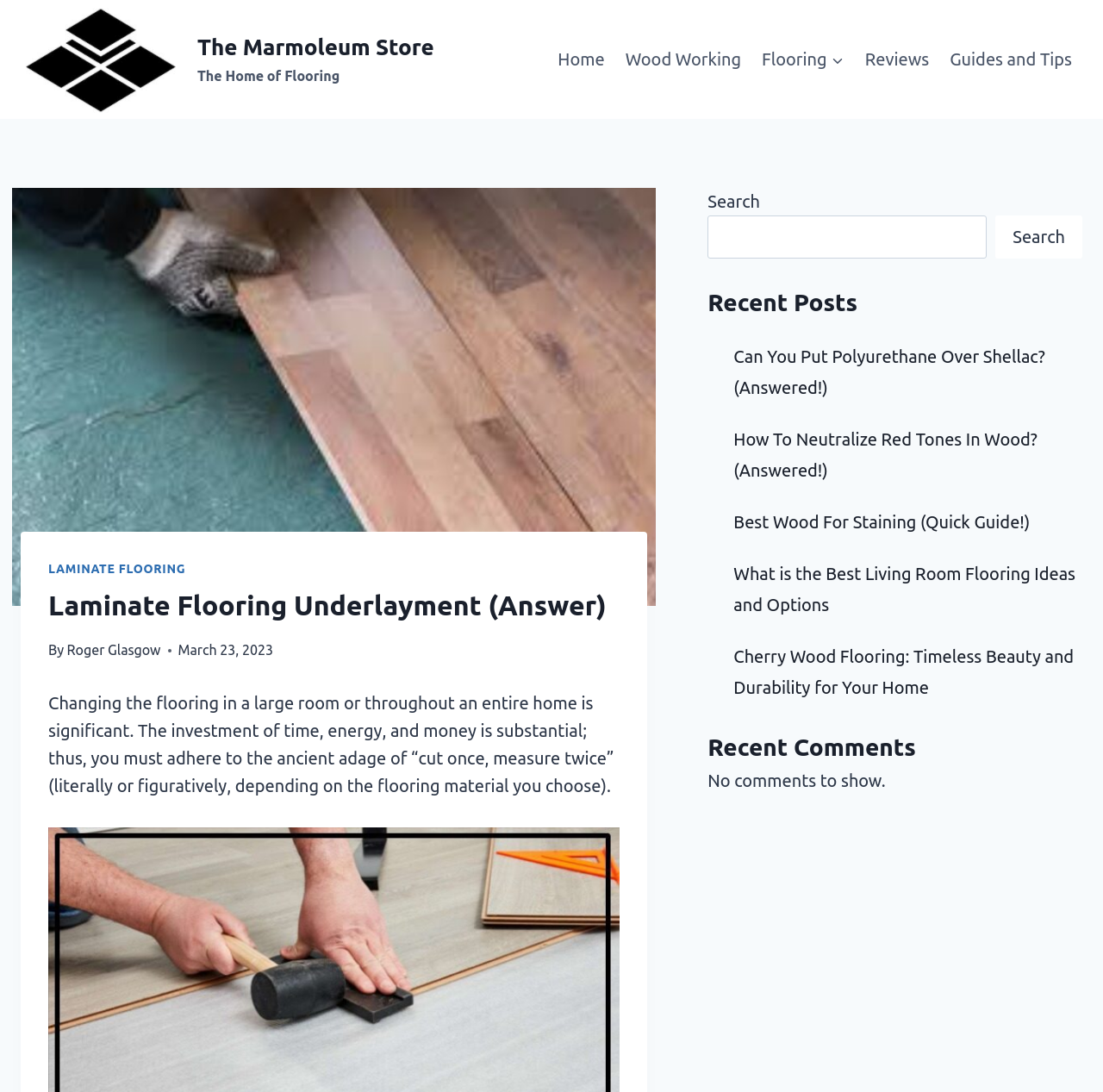Please indicate the bounding box coordinates for the clickable area to complete the following task: "Click the Home link". The coordinates should be specified as four float numbers between 0 and 1, i.e., [left, top, right, bottom].

None